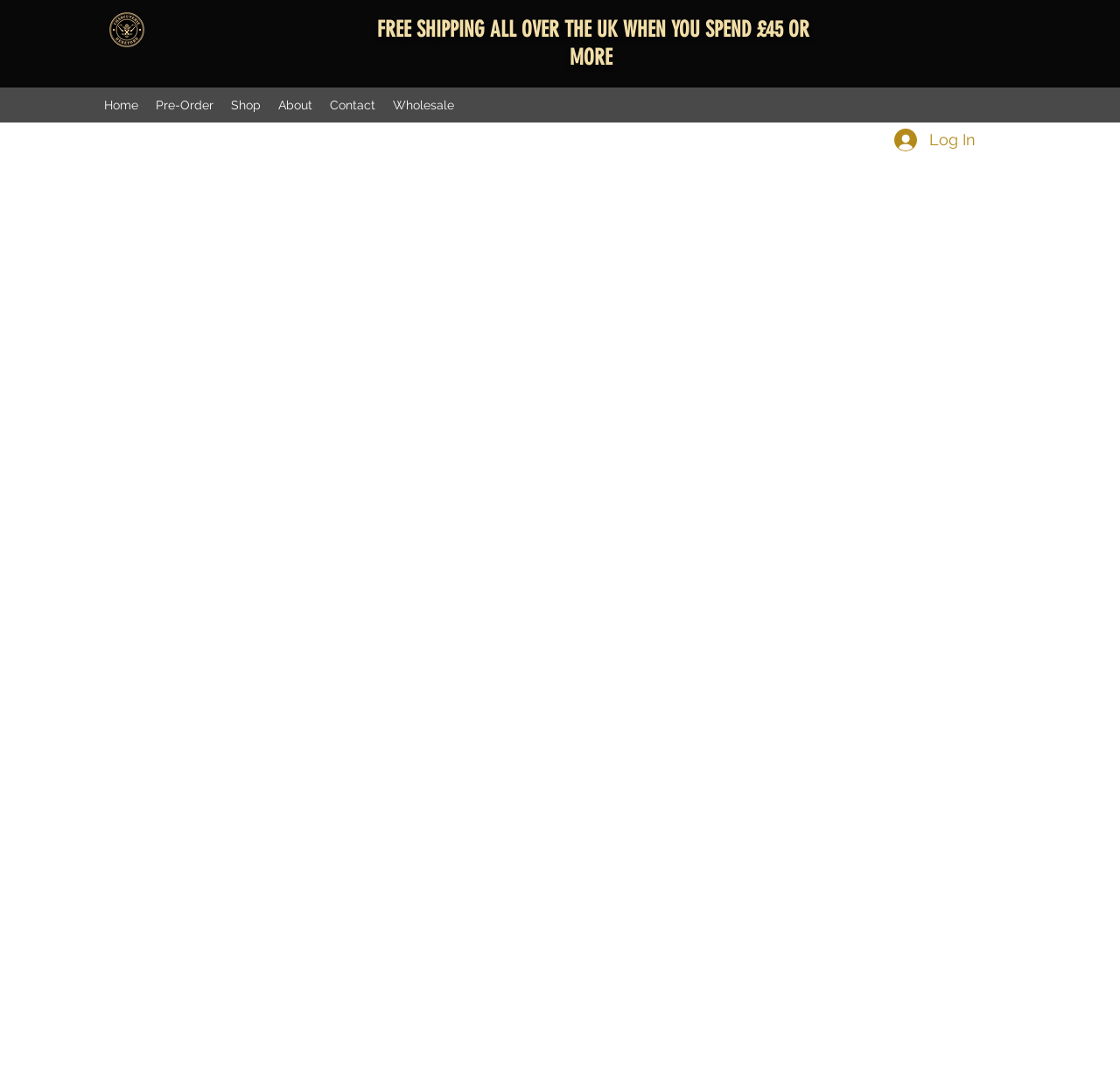Answer this question in one word or a short phrase: What is the region below the navigation menu?

Product Page